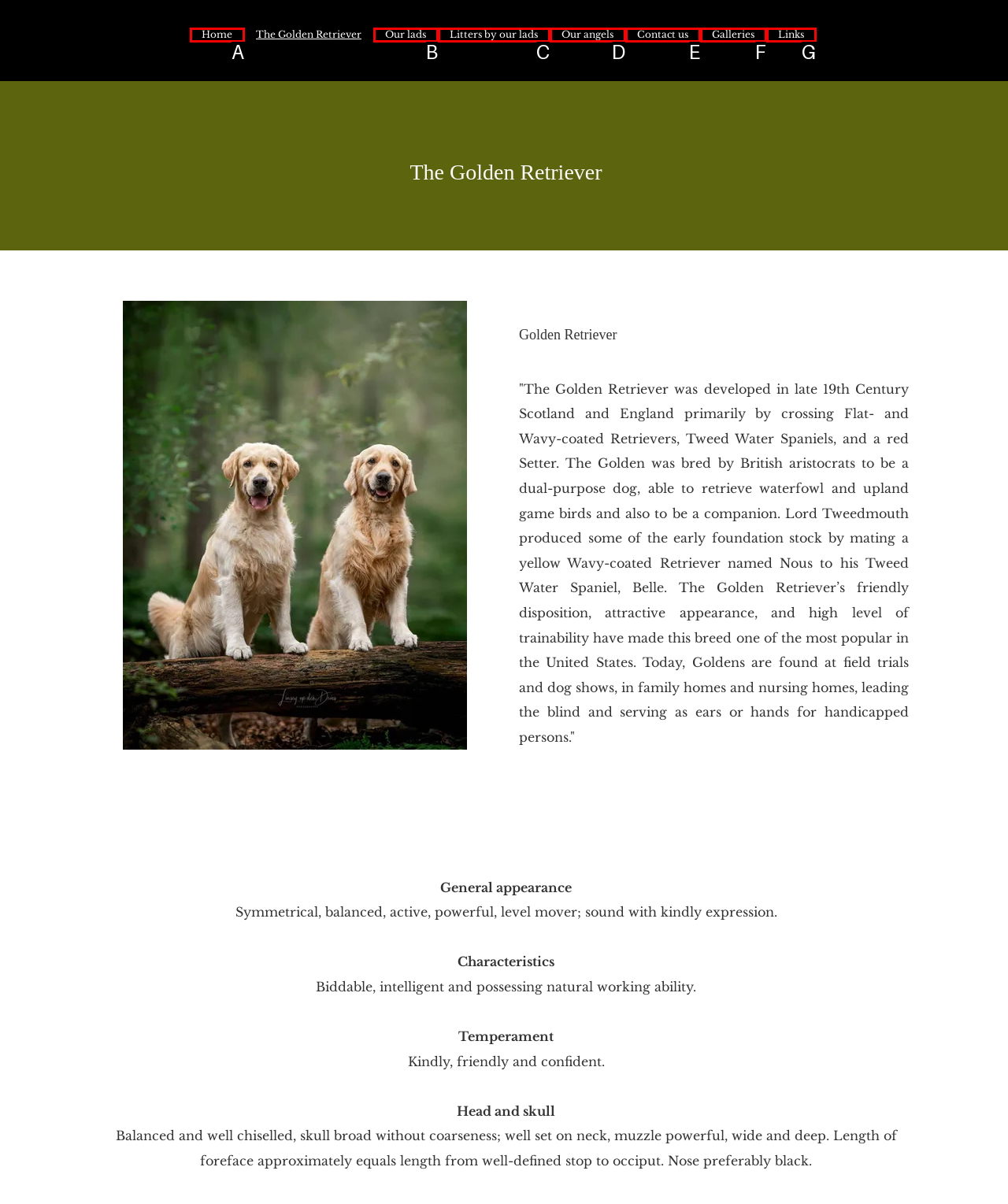Identify the HTML element that best matches the description: Our angels. Provide your answer by selecting the corresponding letter from the given options.

D